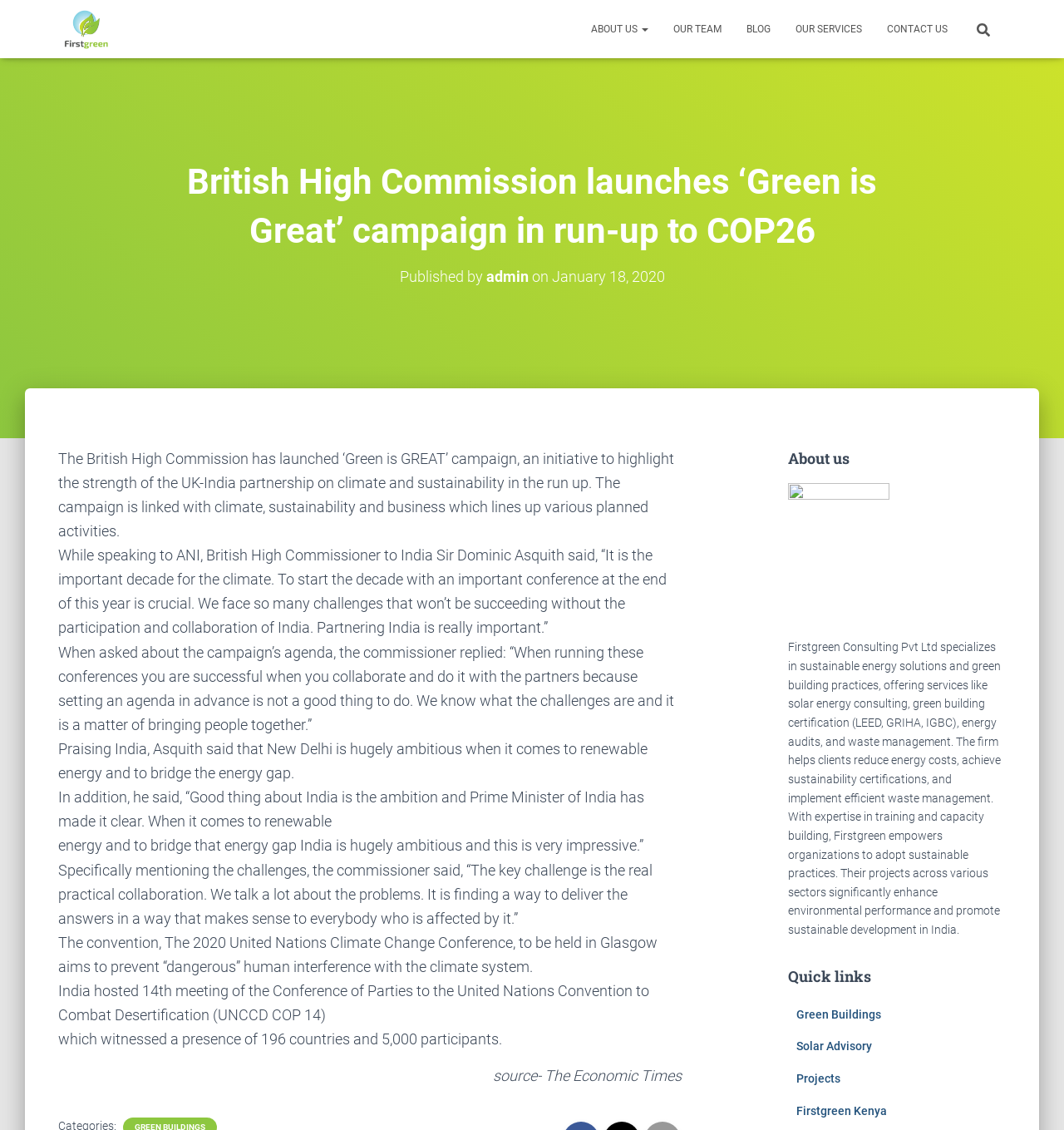Pinpoint the bounding box coordinates of the clickable element to carry out the following instruction: "Search for something."

[0.906, 0.007, 0.914, 0.046]